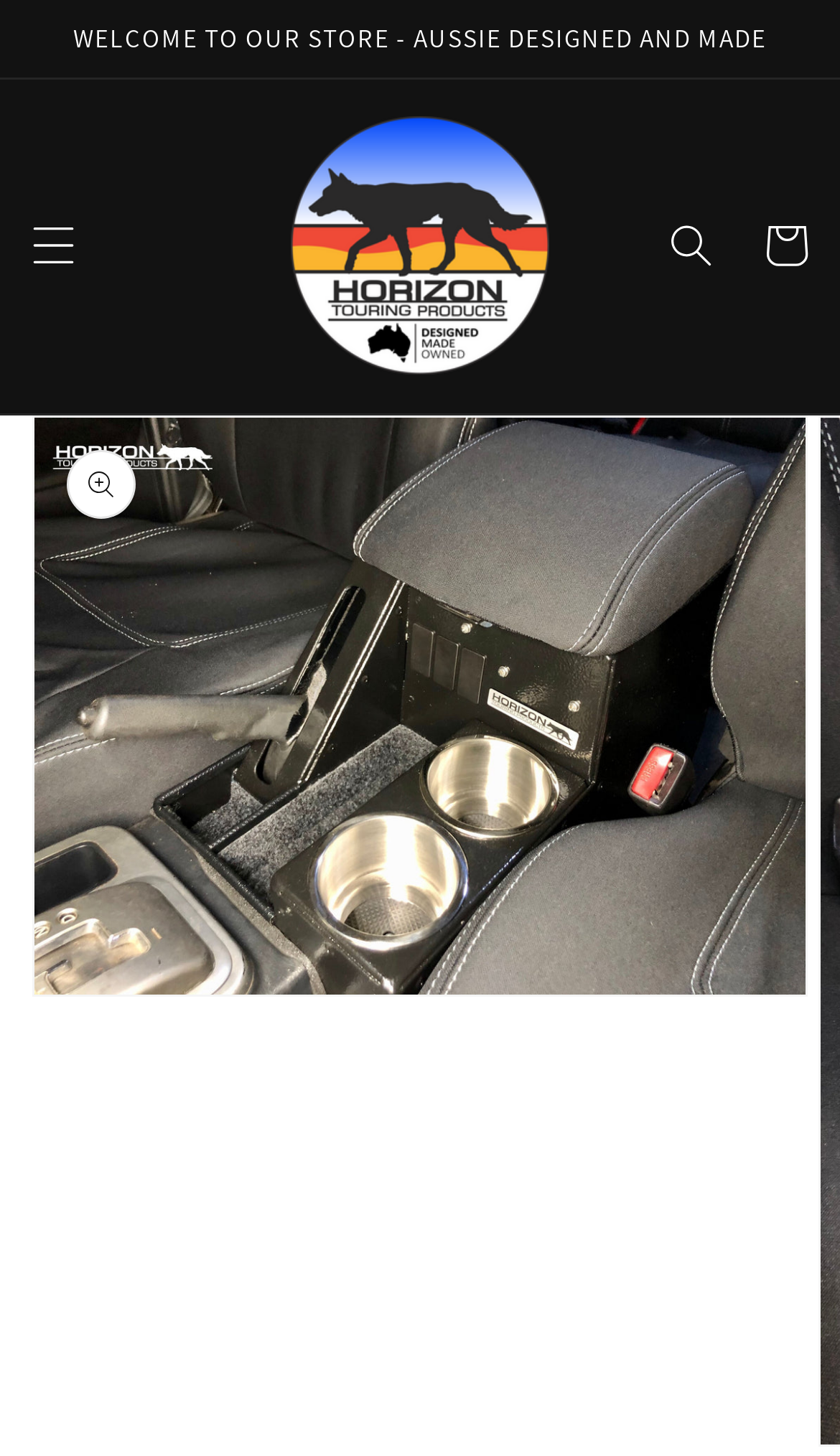How many regions are there on the page?
Answer with a single word or phrase, using the screenshot for reference.

1